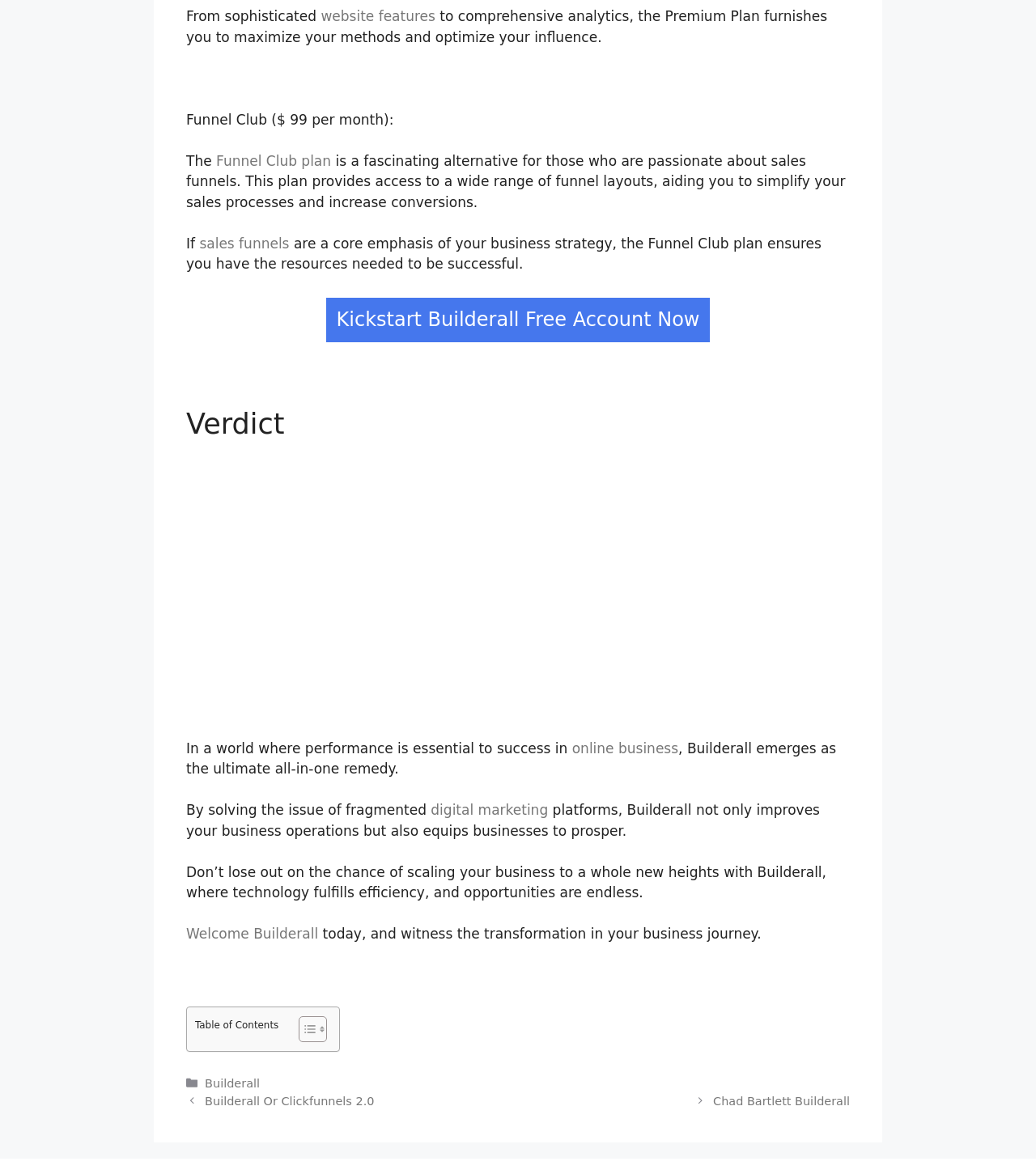Specify the bounding box coordinates of the element's area that should be clicked to execute the given instruction: "Toggle the Table of Content". The coordinates should be four float numbers between 0 and 1, i.e., [left, top, right, bottom].

[0.277, 0.865, 0.312, 0.888]